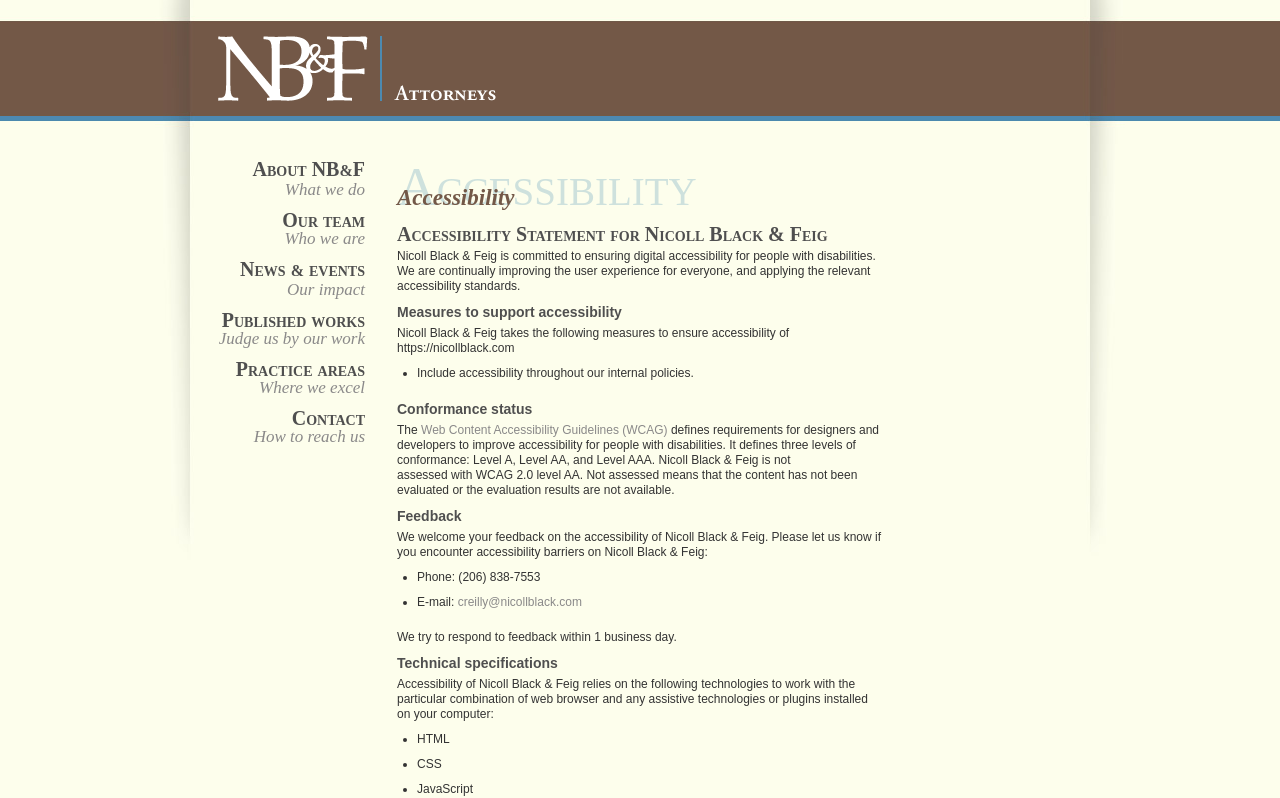Elaborate on the information and visuals displayed on the webpage.

The webpage is about accessibility at Nicoll Black & Feig Attorneys. At the top, there is a logo and a link to the company's homepage. Below that, there are six links to different sections of the website, including "About NB&F", "Our team", "News & events", "Published works", "Practice areas", and "Contact".

The main content of the page is divided into several sections. The first section is headed "Accessibility" and has a subheading "Accessibility Statement for Nicoll Black & Feig". This section explains that the company is committed to ensuring digital accessibility for people with disabilities and is continually improving the user experience.

The next section is headed "Measures to support accessibility" and lists several measures the company takes to ensure accessibility, including internal policies and conformance to Web Content Accessibility Guidelines (WCAG).

The following section is headed "Conformance status" and explains that the company's website conforms to WCAG 2.0 level AA, but has not been assessed for levels A and AAA.

The "Feedback" section invites users to provide feedback on the accessibility of the website and provides contact information, including a phone number and email address.

The final section is headed "Technical specifications" and lists the technologies used to make the website accessible, including HTML, CSS, and JavaScript.

Throughout the page, there are several headings and subheadings that help to organize the content and make it easier to read. The text is clear and concise, and there are no images on the page.